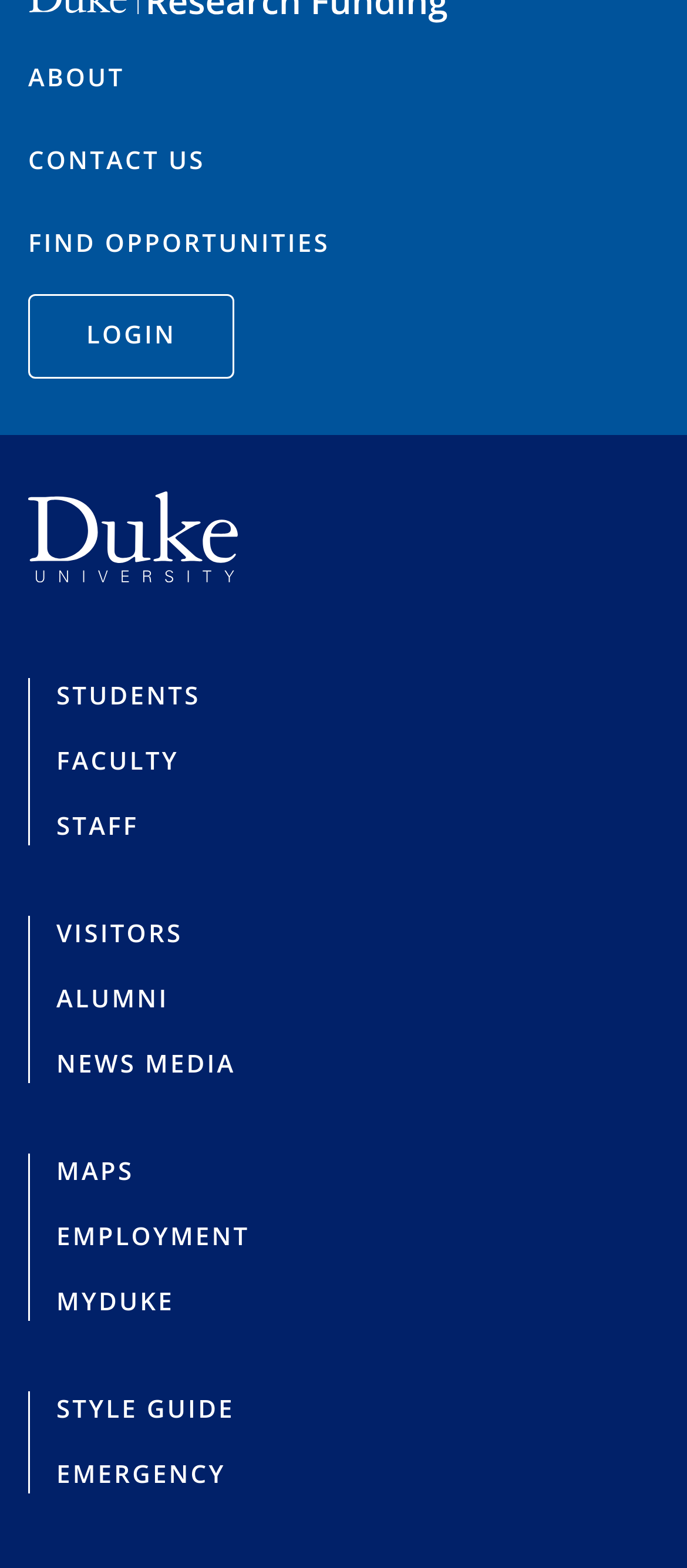What categories are listed in the footer?
Provide a detailed and extensive answer to the question.

The footer section of the webpage lists various categories, including STUDENTS, FACULTY, STAFF, VISITORS, ALUMNI, NEWS MEDIA, MAPS, EMPLOYMENT, MYDUKE, STYLE GUIDE, and EMERGENCY. These categories are presented as links in the footer navigation element.